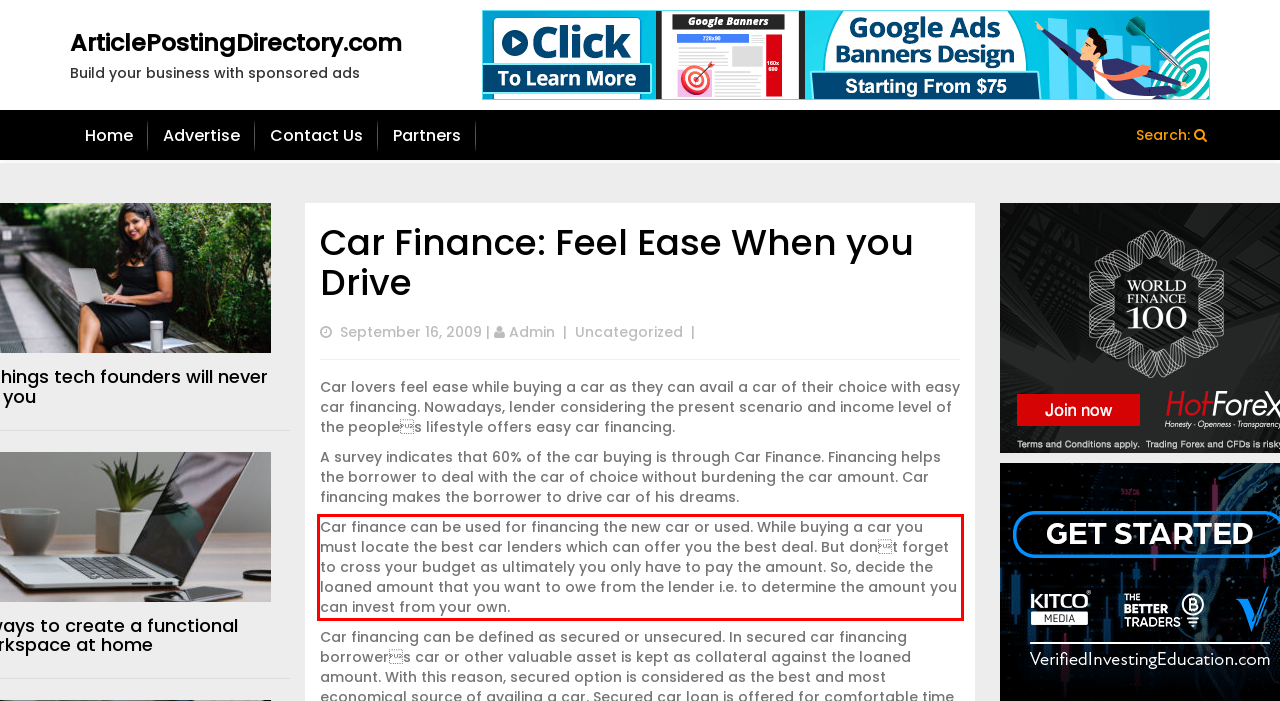Please extract the text content from the UI element enclosed by the red rectangle in the screenshot.

Car finance can be used for financing the new car or used. While buying a car you must locate the best car lenders which can offer you the best deal. But dont forget to cross your budget as ultimately you only have to pay the amount. So, decide the loaned amount that you want to owe from the lender i.e. to determine the amount you can invest from your own.